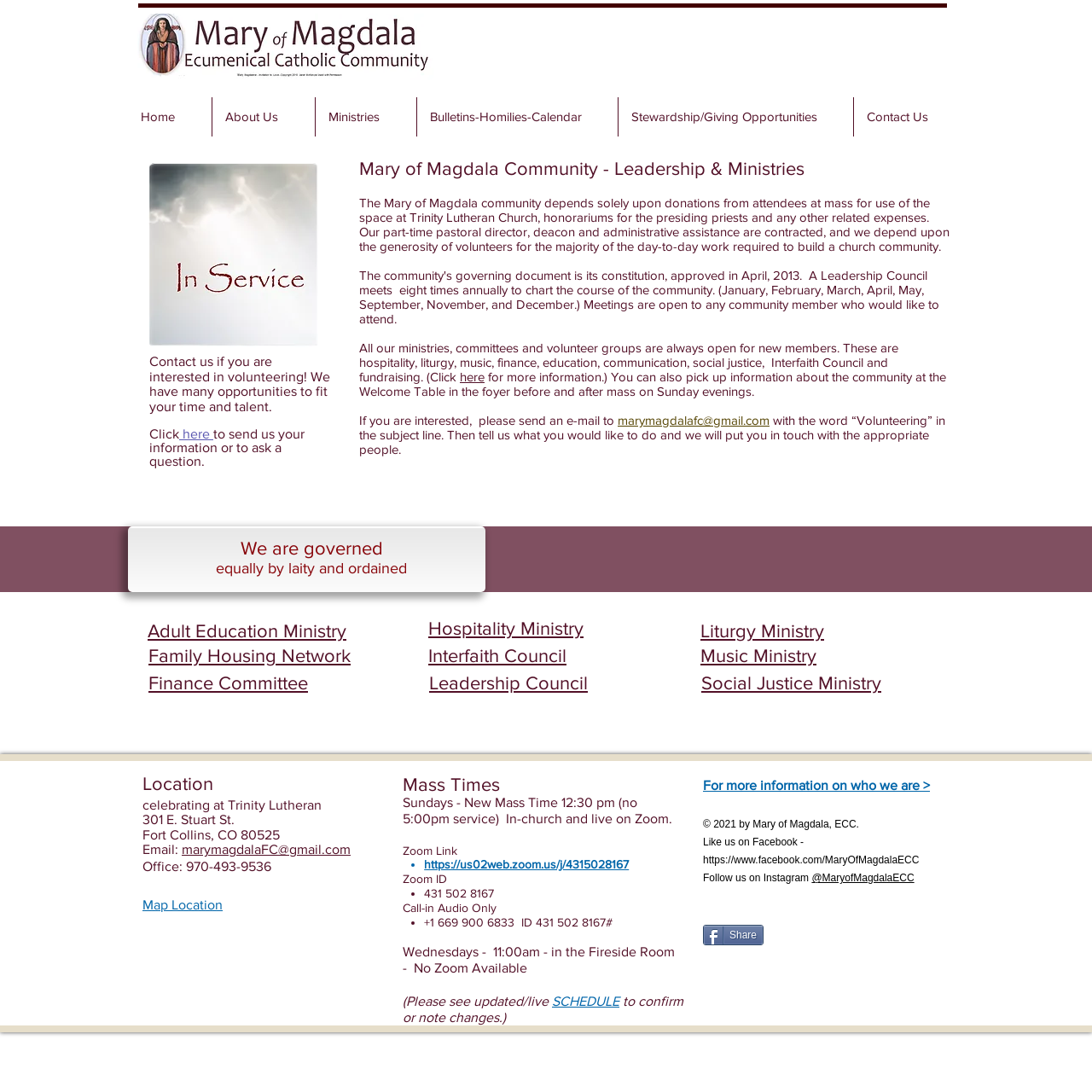Please specify the bounding box coordinates of the clickable section necessary to execute the following command: "Click the 'Share' button to share the page.".

[0.644, 0.847, 0.699, 0.866]